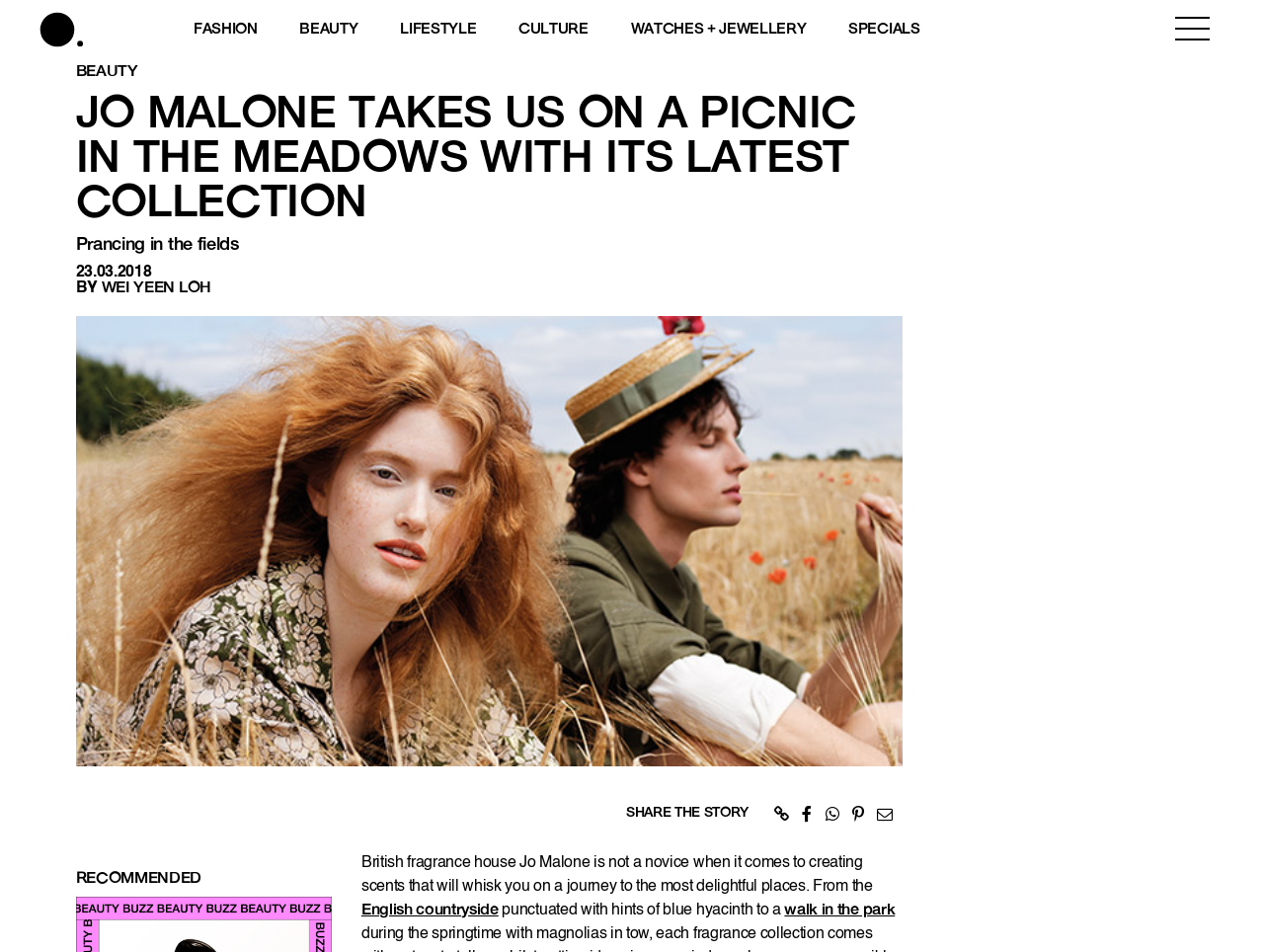Determine the bounding box coordinates for the region that must be clicked to execute the following instruction: "View the image".

[0.06, 0.332, 0.714, 0.805]